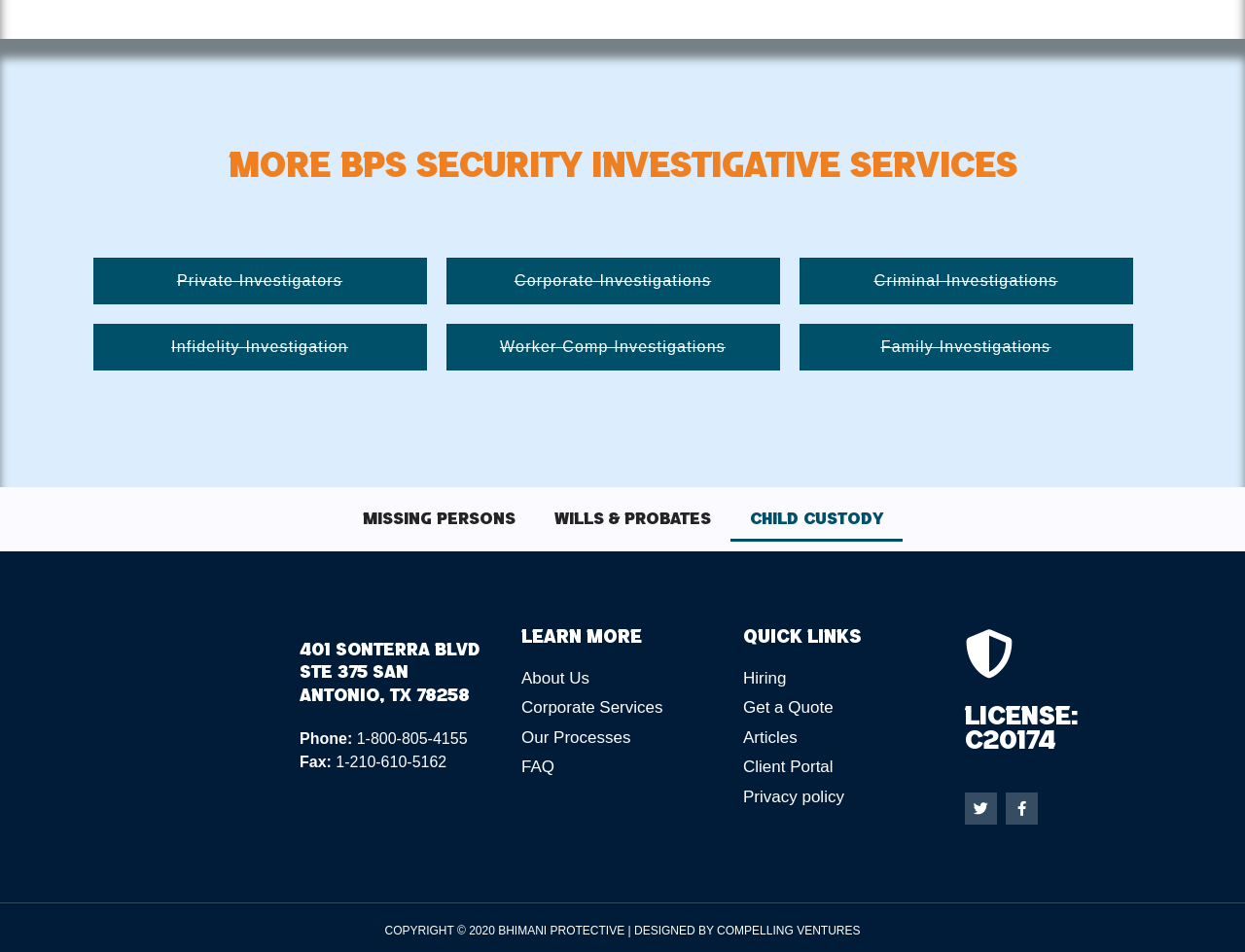How many links are there under 'Quick Links'?
Look at the image and answer the question using a single word or phrase.

5